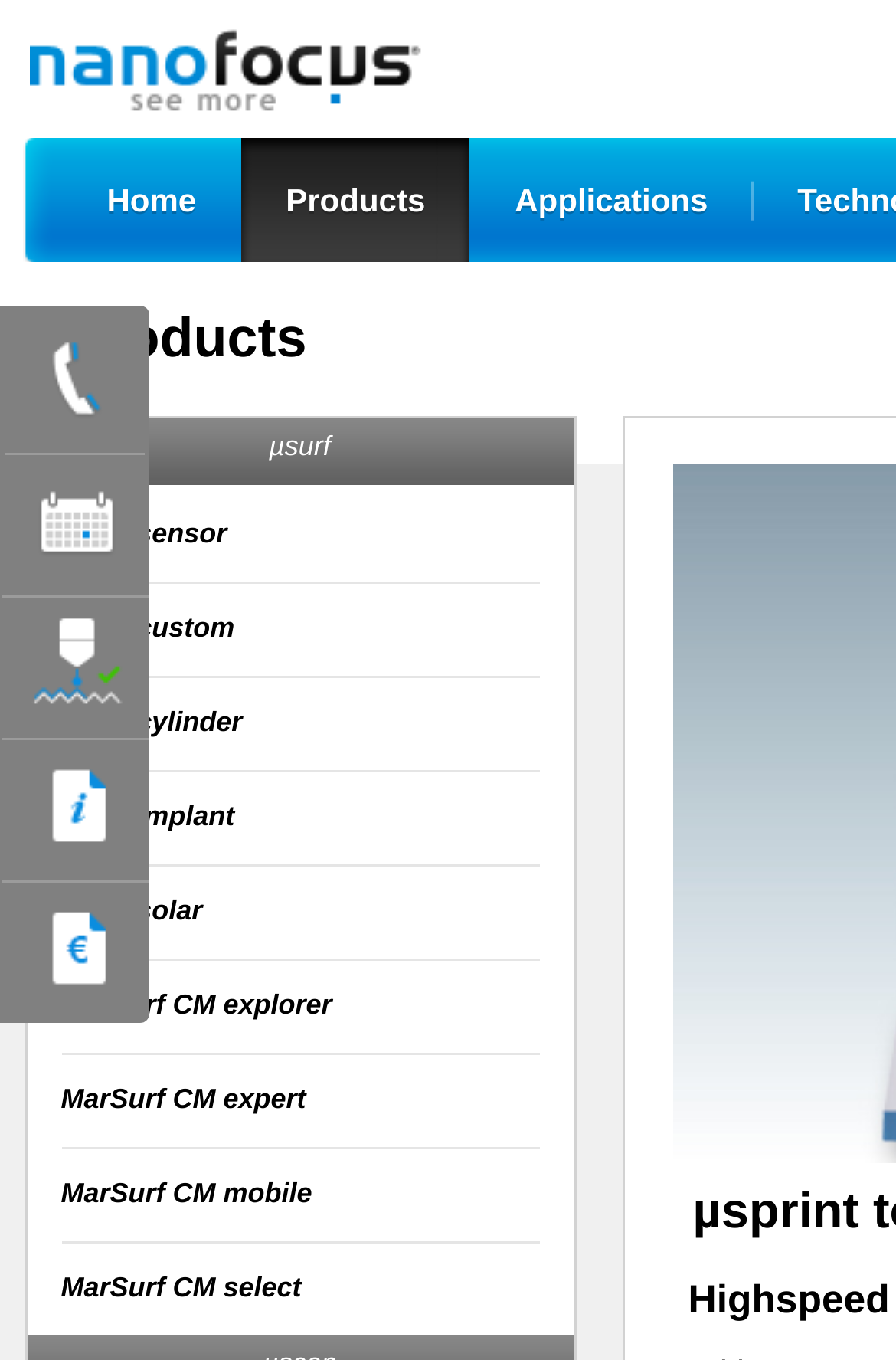Present a detailed account of what is displayed on the webpage.

The webpage is about the µsprint topographer, a device for precise 3D surface scanning with high accuracy and high throughput rates. At the top left, there is a navigation menu with links to "Home", "Products", and "Applications". Below the navigation menu, there is a heading that reads "Products". 

To the left of the "Products" heading, there are five links to social media platforms, arranged vertically. 

Under the "Products" heading, there are several links to different products, including µsurf, µsurf sensor, µsurf custom, µsurf cylinder, µsurf implant, µsurf solar, MarSurf CM explorer, MarSurf CM expert, MarSurf CM mobile, and MarSurf CM select. These links are arranged in a single column, with the µsurf links at the top and the MarSurf CM links at the bottom.

At the top right, there is a link to "Home - NanoFocus AG - see more" with an accompanying image. There is also a link to "Home" and a separator line.